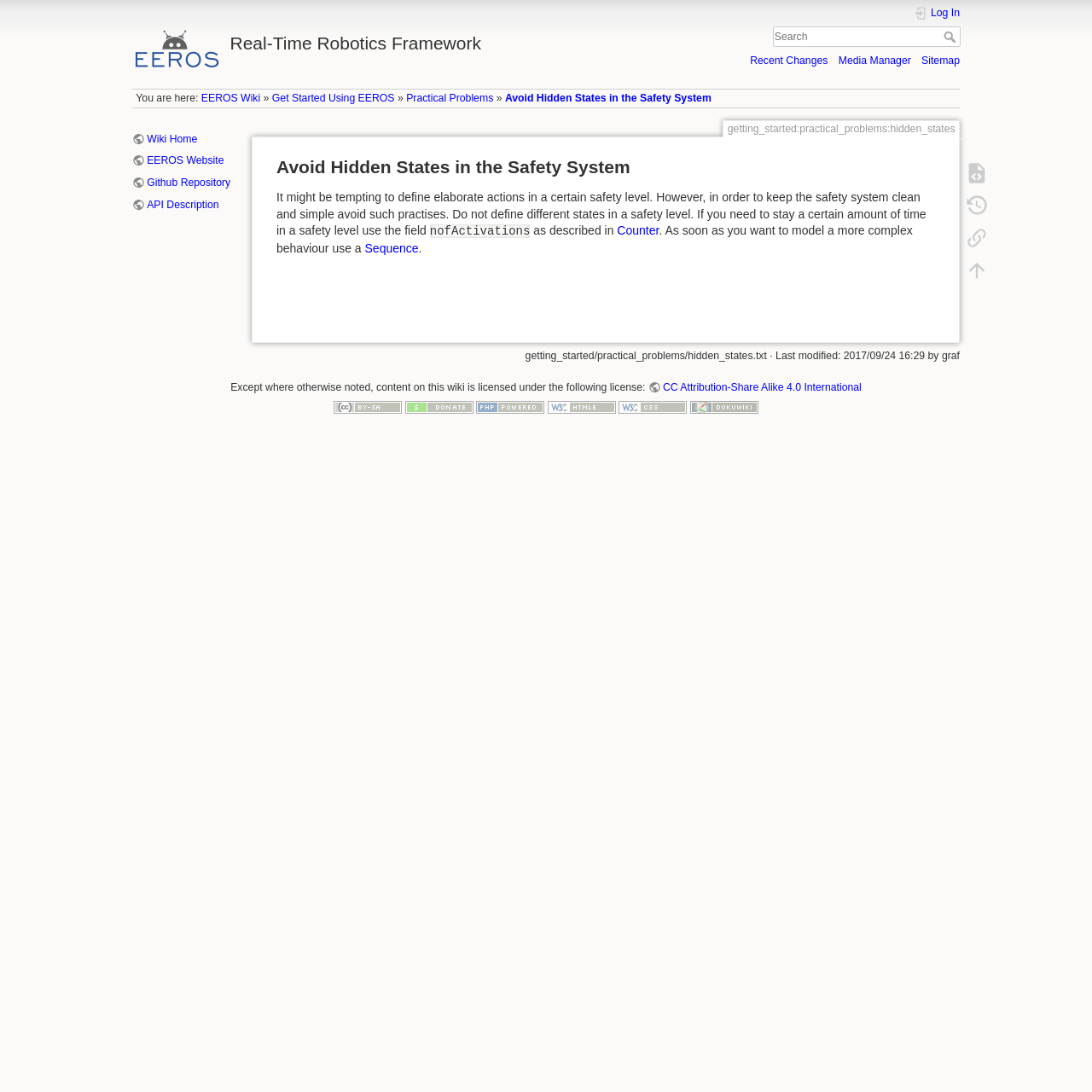Find the bounding box of the web element that fits this description: "title="Valid CSS"".

[0.566, 0.367, 0.629, 0.378]